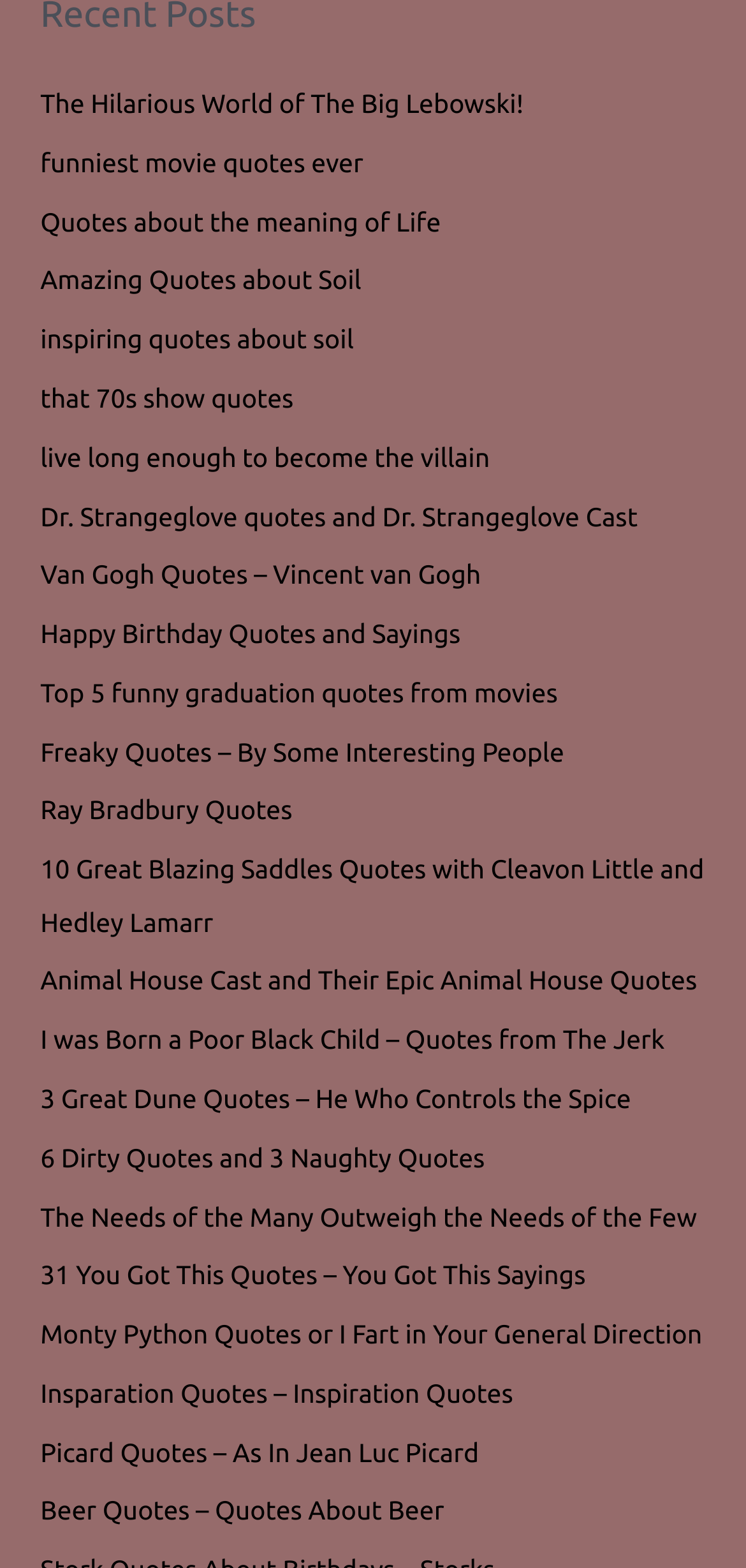Provide the bounding box for the UI element matching this description: "Amazing Quotes about Soil".

[0.054, 0.169, 0.484, 0.188]